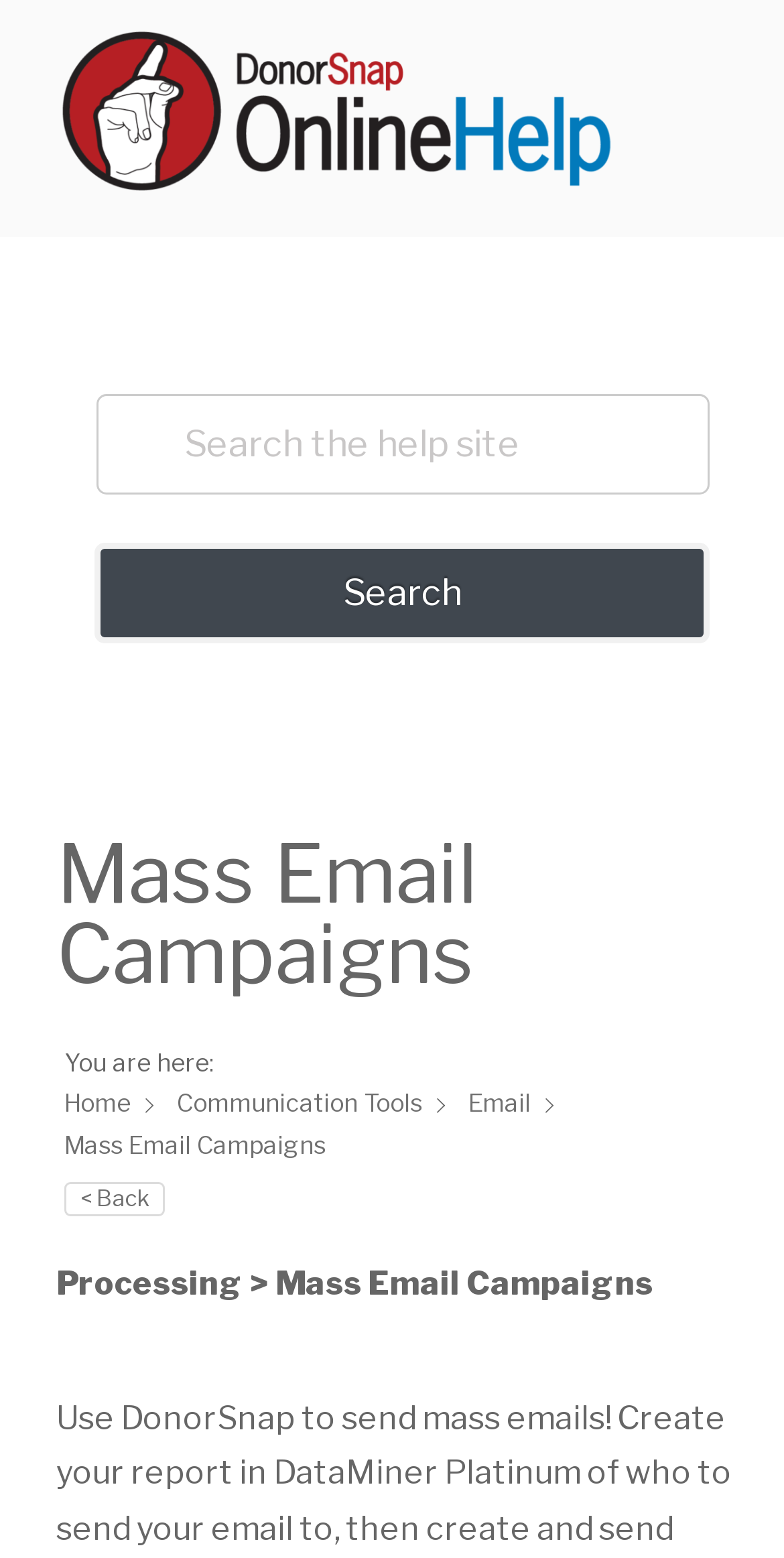Please specify the bounding box coordinates of the clickable region to carry out the following instruction: "View the 'Wayeal Automatic Continuous Water Quality Sampler Monitoring Equipment 75W' product". The coordinates should be four float numbers between 0 and 1, in the format [left, top, right, bottom].

None